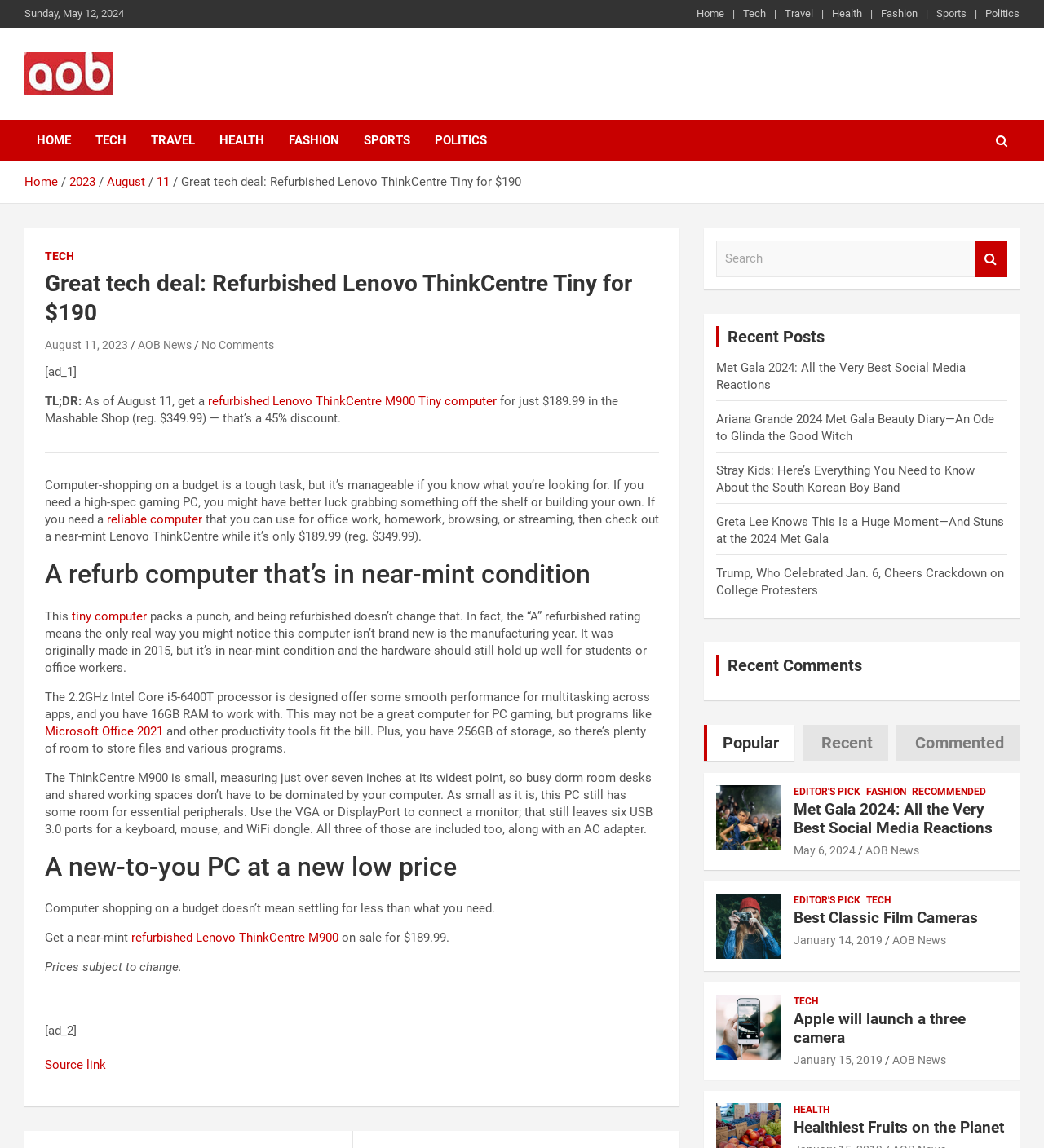Please identify the bounding box coordinates of the clickable area that will allow you to execute the instruction: "Click on the 'HOME' link".

[0.023, 0.105, 0.08, 0.141]